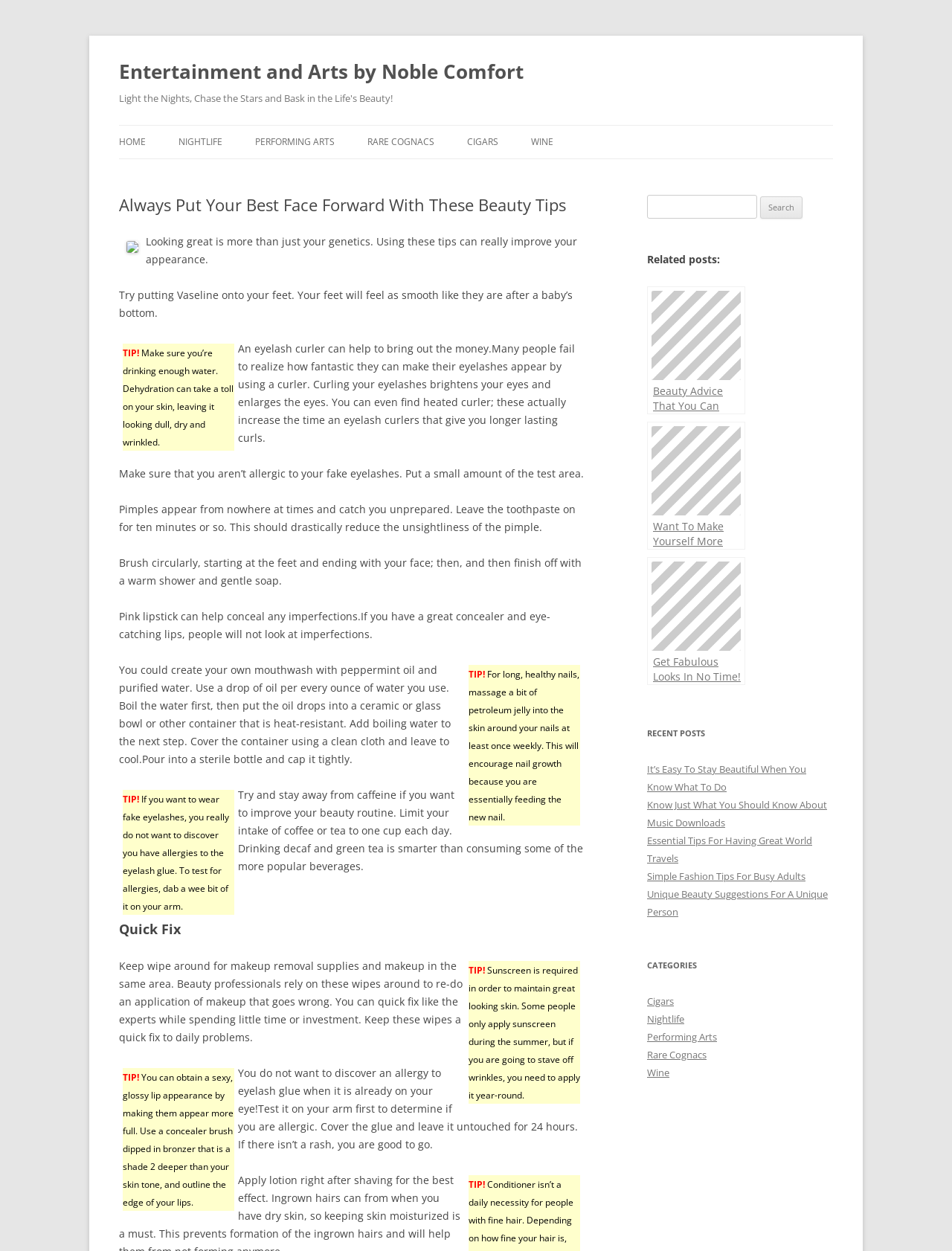How many recent posts are listed?
Please provide a detailed answer to the question.

I counted the number of links listed under the 'RECENT POSTS' heading, and there are 5 of them.